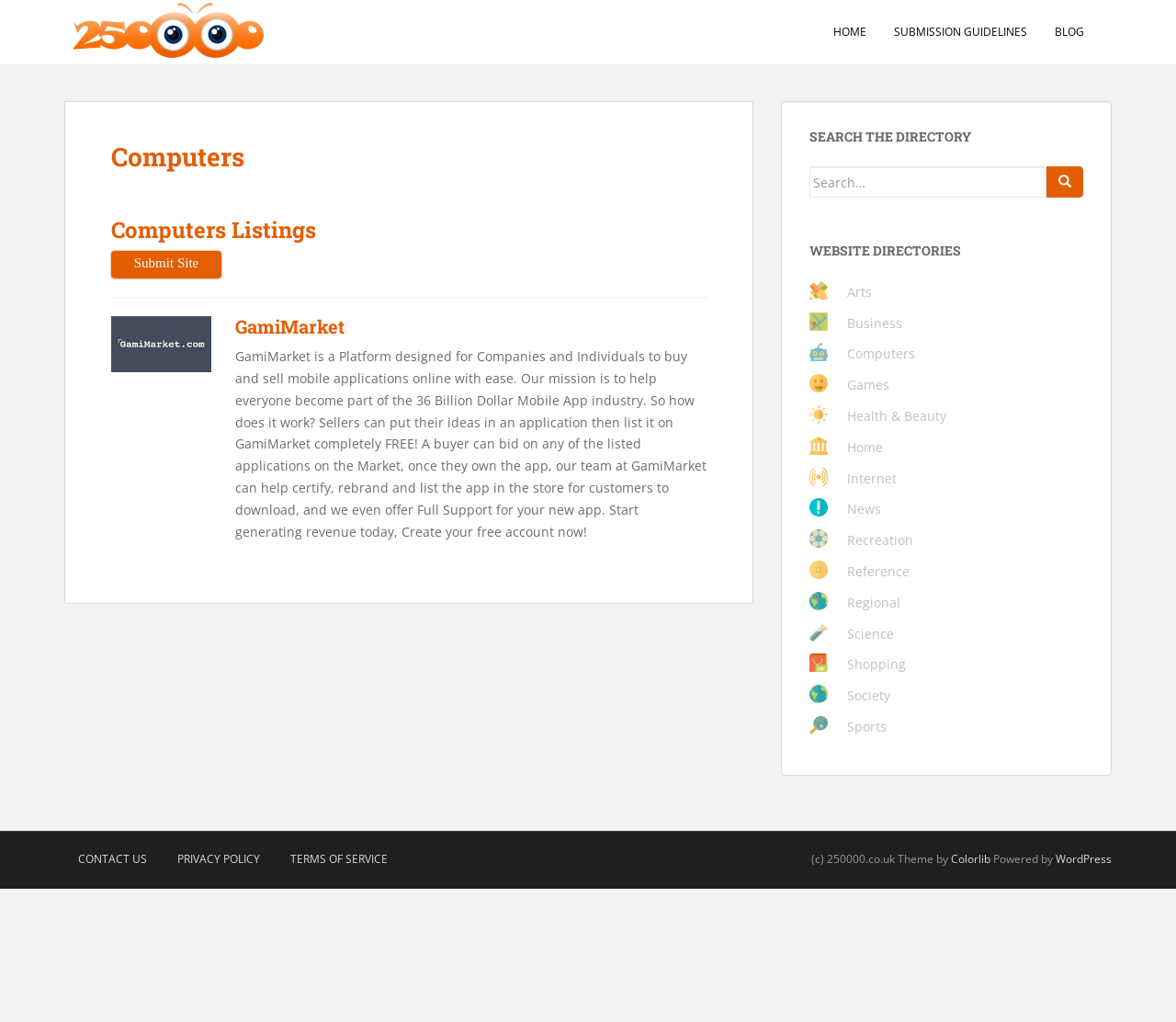Identify the bounding box coordinates of the clickable region to carry out the given instruction: "View computers listings".

[0.095, 0.213, 0.601, 0.237]